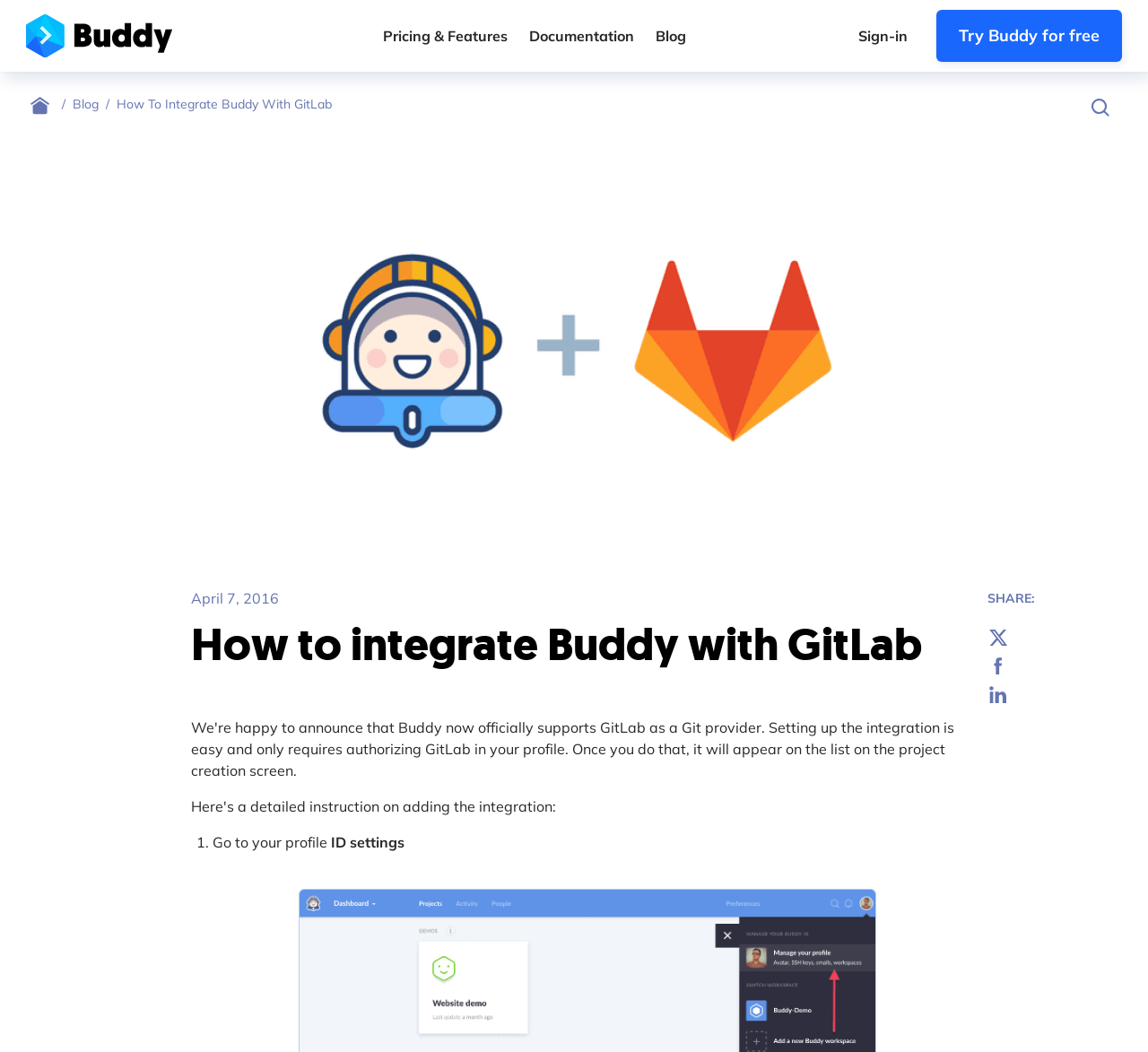Kindly determine the bounding box coordinates of the area that needs to be clicked to fulfill this instruction: "Go to Buddy's homepage".

[0.023, 0.0, 0.15, 0.068]